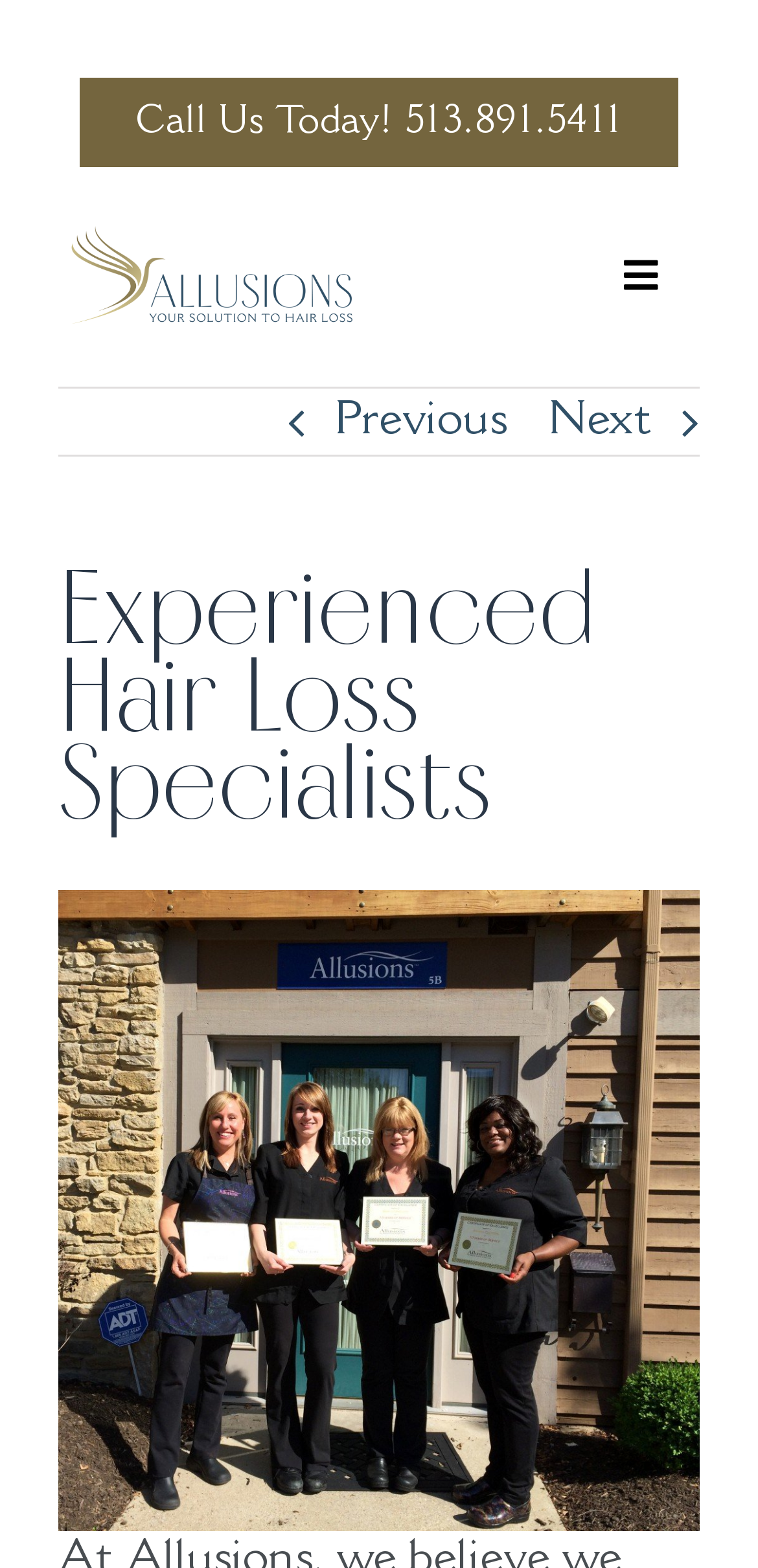Based on the element description, predict the bounding box coordinates (top-left x, top-left y, bottom-right x, bottom-right y) for the UI element in the screenshot: Go to Top

[0.192, 0.731, 0.305, 0.786]